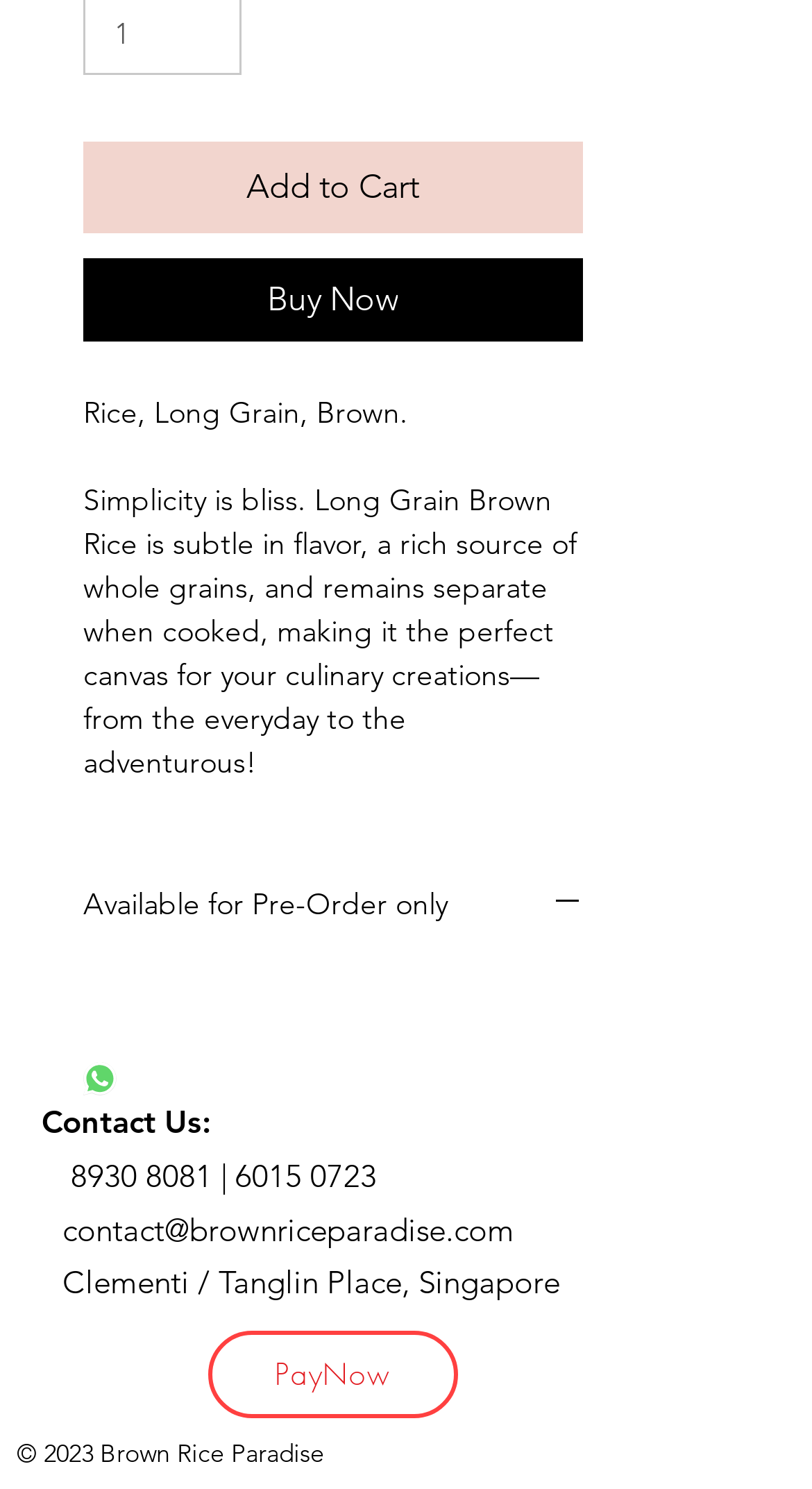Using the information shown in the image, answer the question with as much detail as possible: What is the product name?

The product name is obtained from the StaticText element with the text 'Rice, Long Grain, Brown.' which is located at the top of the webpage, indicating the product being displayed.